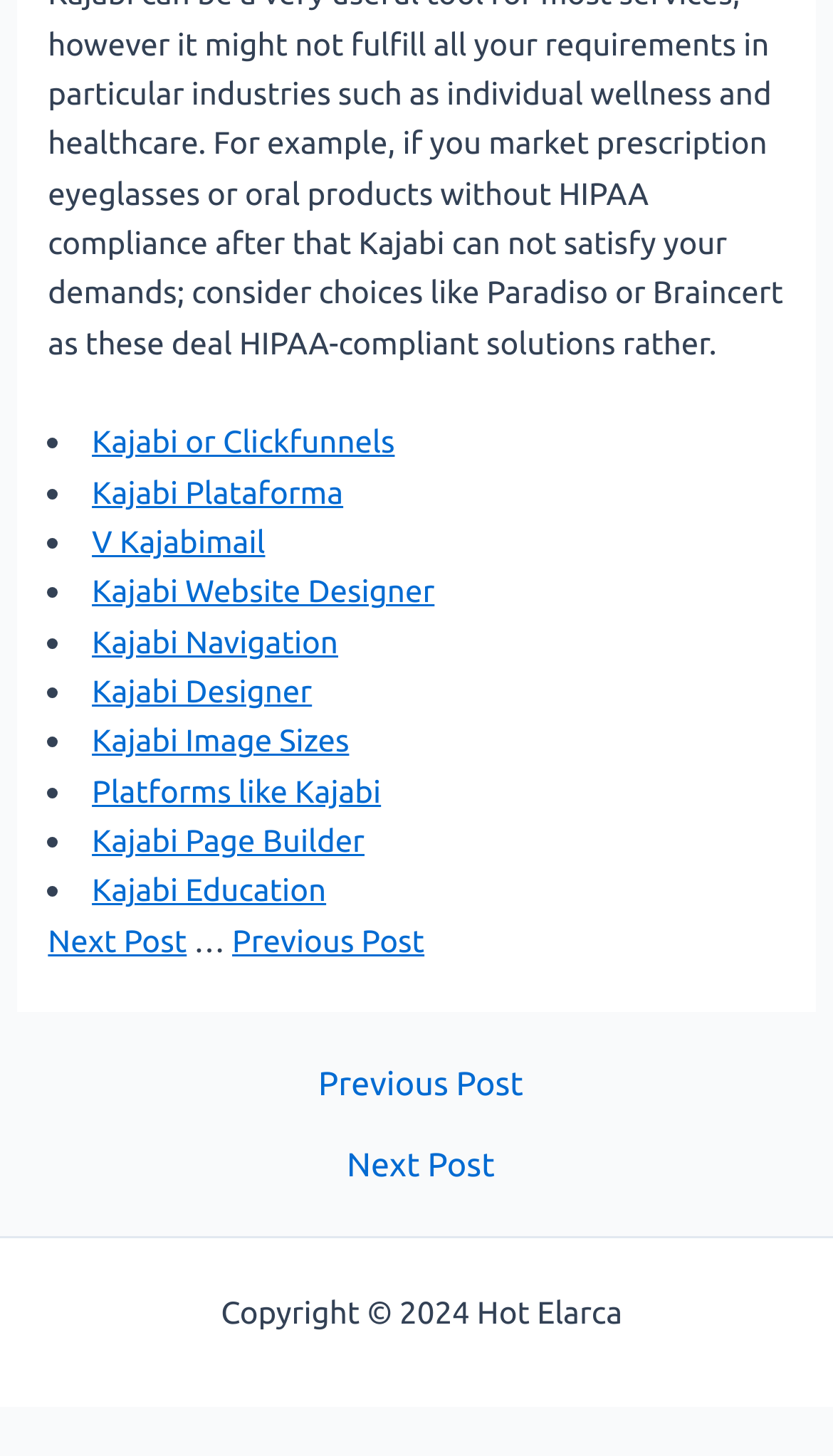How many navigation links are there?
Answer with a single word or short phrase according to what you see in the image.

3